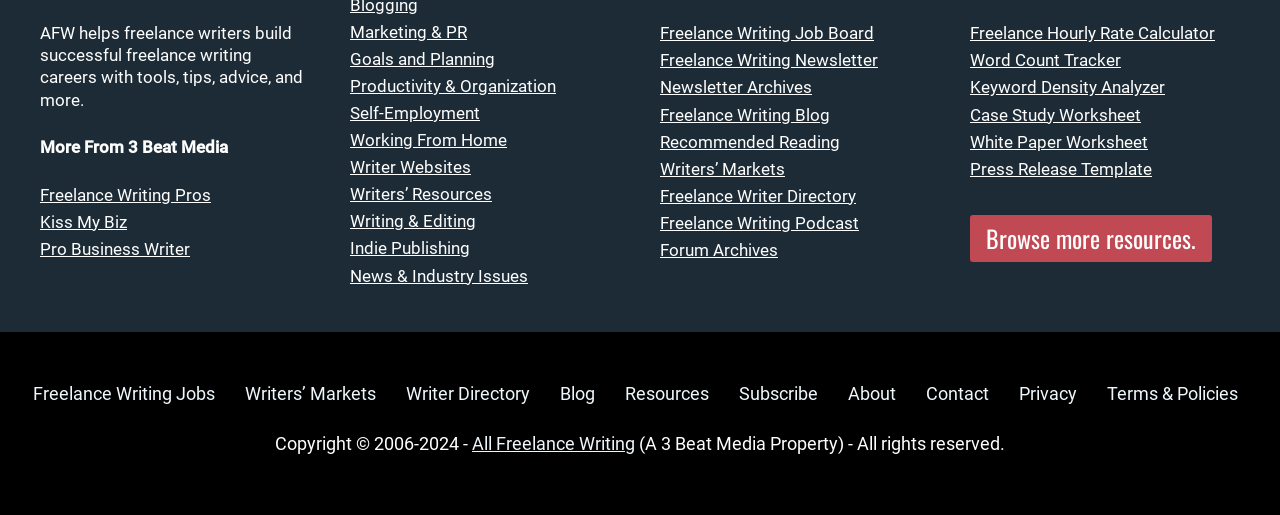Use a single word or phrase to respond to the question:
Who owns the copyright of AFW?

3 Beat Media